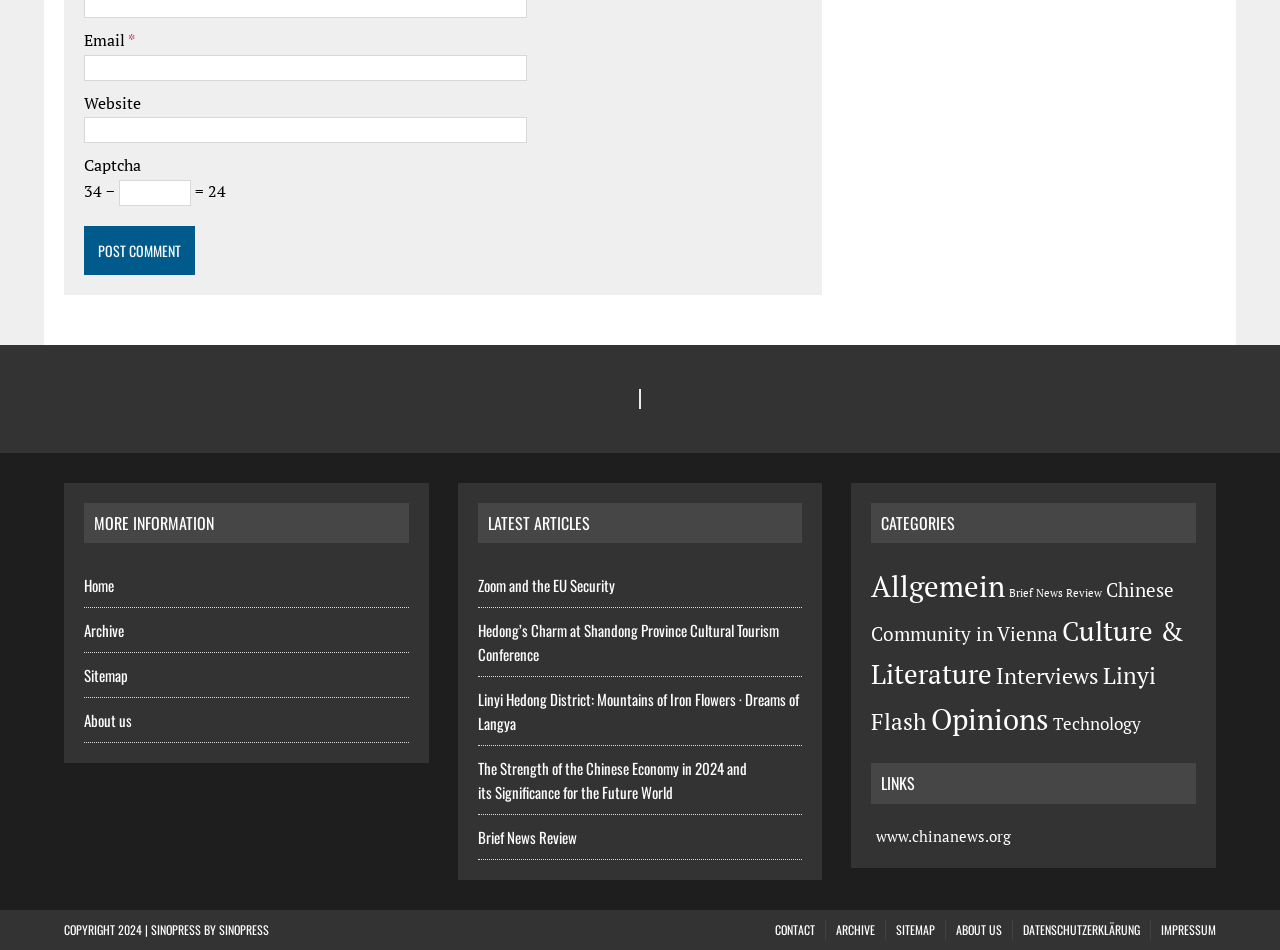Please indicate the bounding box coordinates of the element's region to be clicked to achieve the instruction: "Visit Home page". Provide the coordinates as four float numbers between 0 and 1, i.e., [left, top, right, bottom].

[0.066, 0.605, 0.089, 0.628]